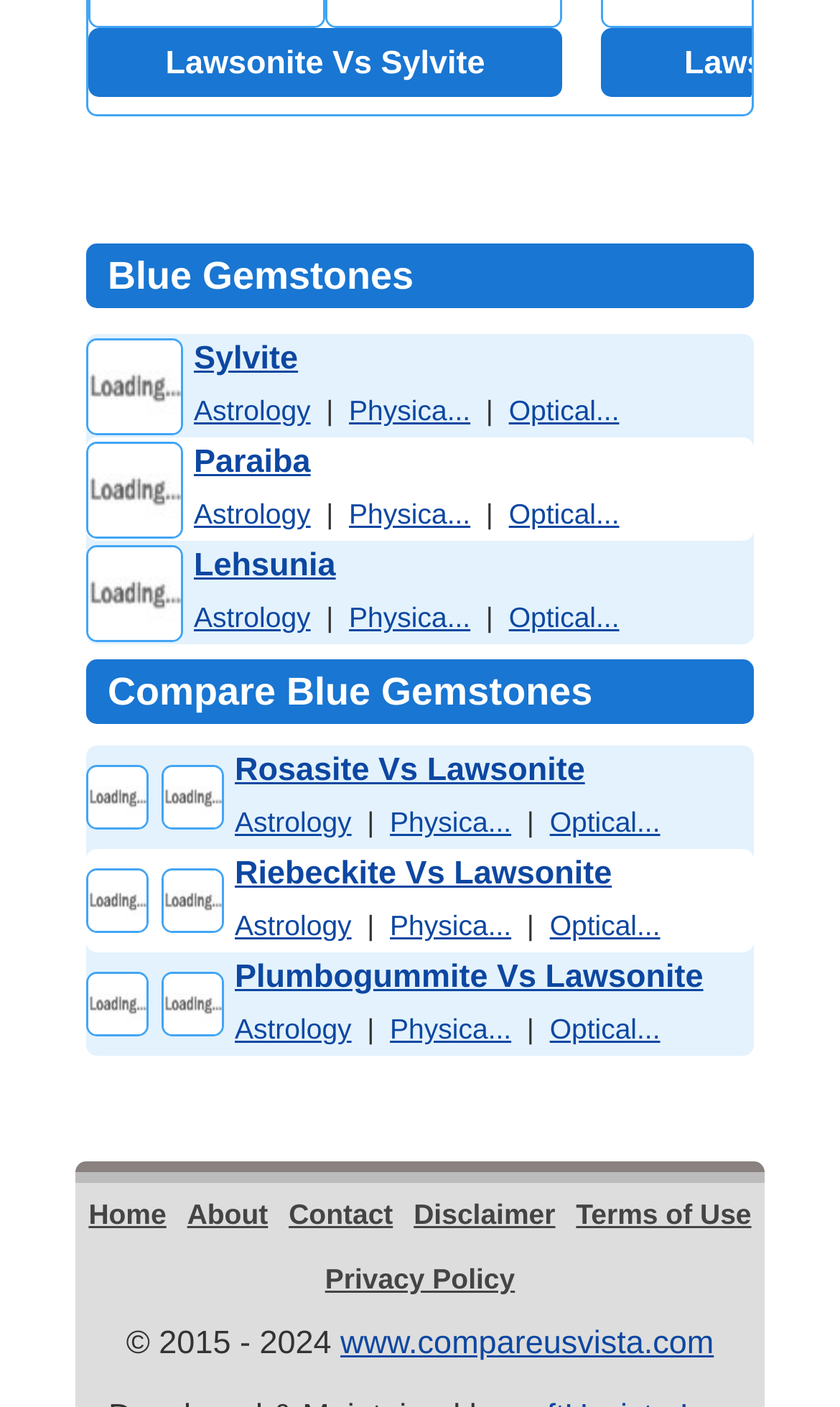Locate the bounding box coordinates of the element to click to perform the following action: 'Learn about the differences between Riebeckite and Lawsonite'. The coordinates should be given as four float values between 0 and 1, in the form of [left, top, right, bottom].

[0.279, 0.608, 0.728, 0.634]